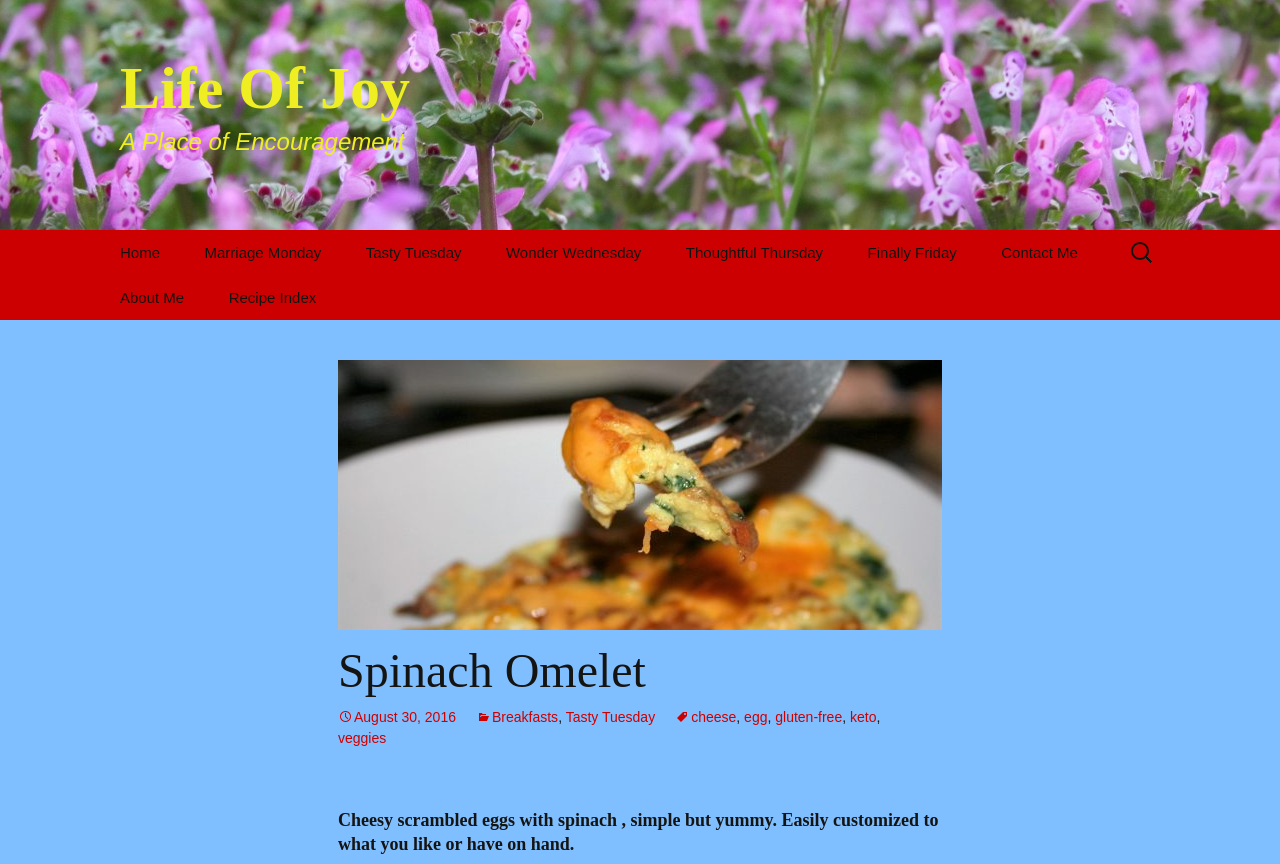Identify the coordinates of the bounding box for the element described below: "Contact Me". Return the coordinates as four float numbers between 0 and 1: [left, top, right, bottom].

[0.767, 0.266, 0.858, 0.318]